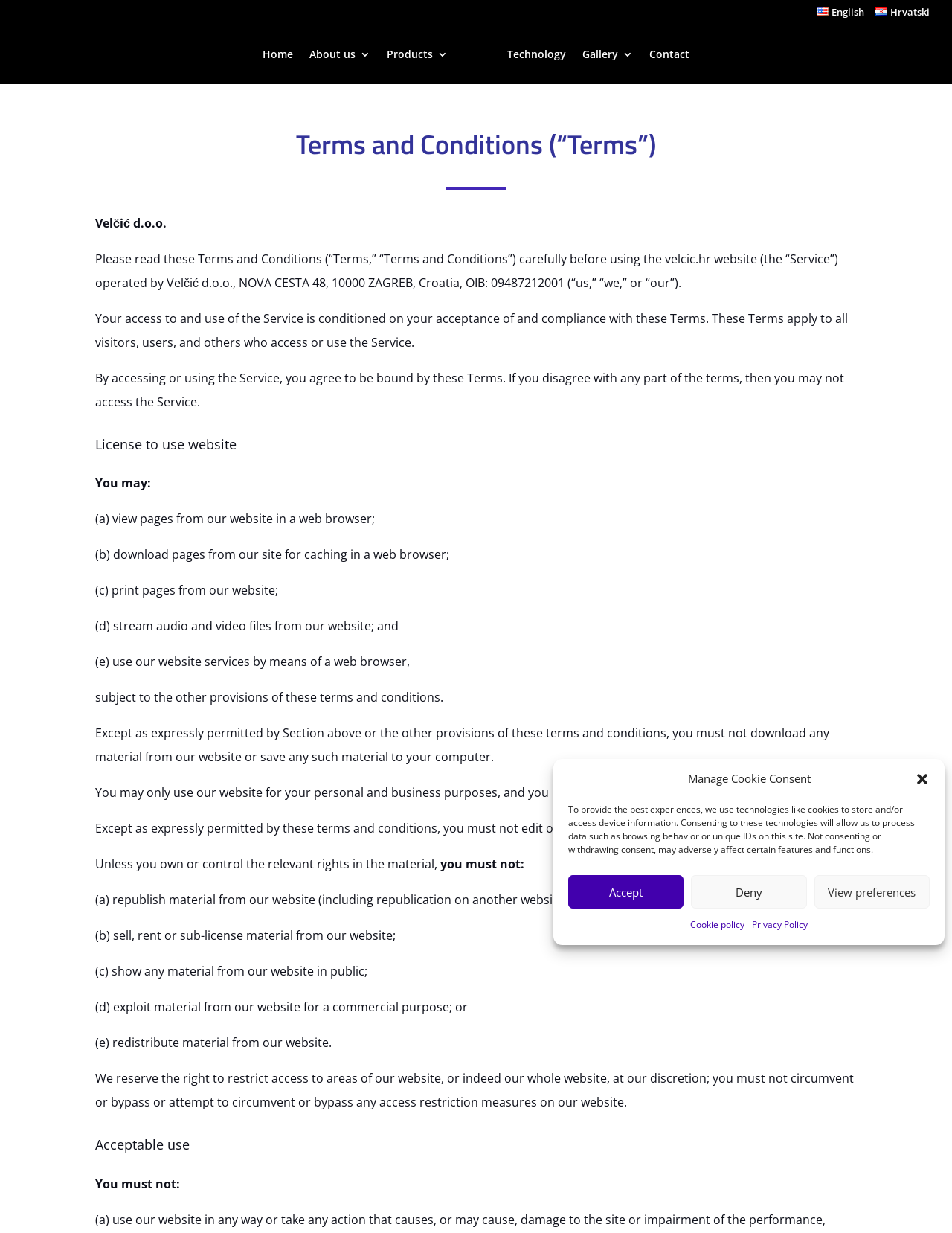Find the bounding box coordinates corresponding to the UI element with the description: "Cookie policy". The coordinates should be formatted as [left, top, right, bottom], with values as floats between 0 and 1.

[0.725, 0.743, 0.782, 0.757]